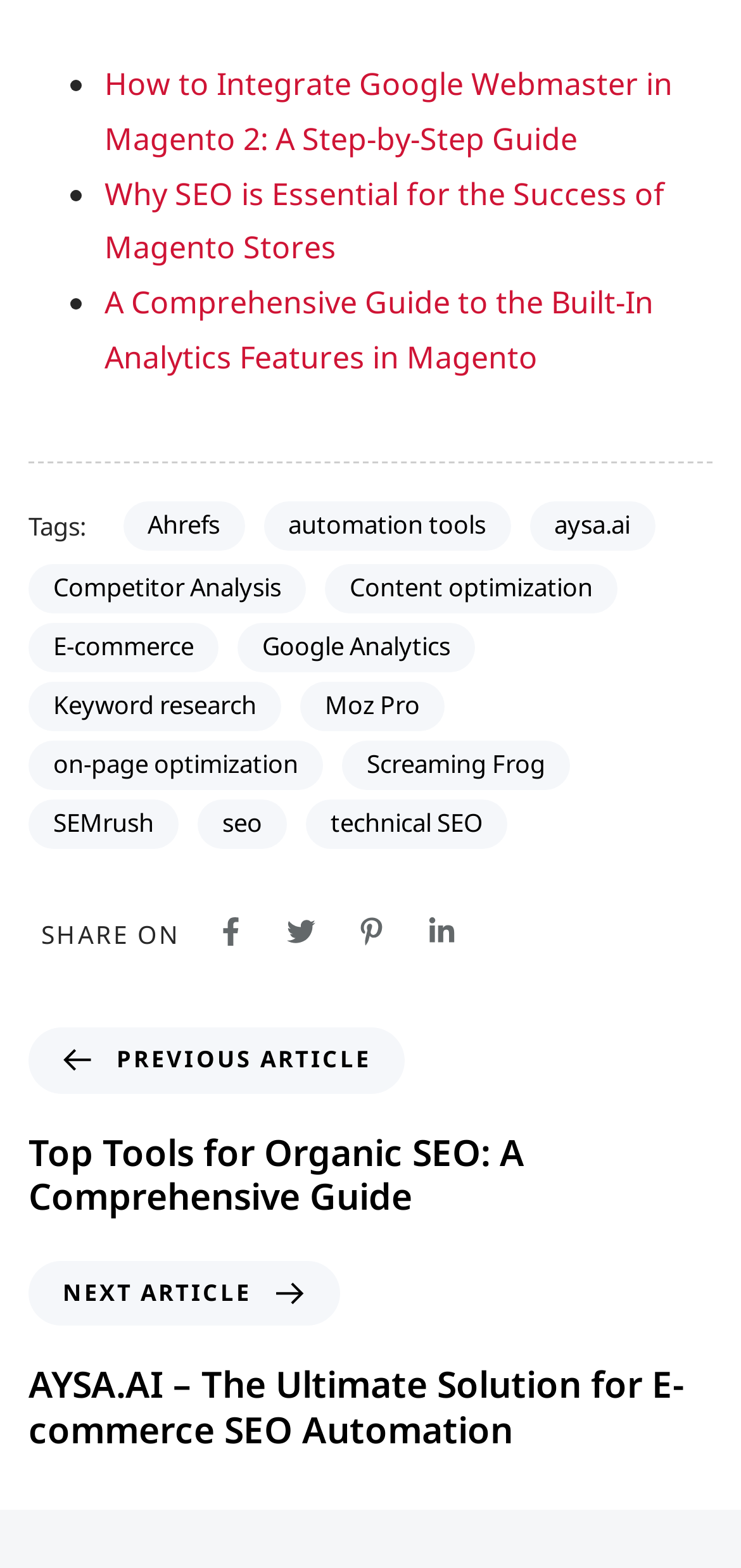Pinpoint the bounding box coordinates of the element you need to click to execute the following instruction: "Go to the previous article about top tools for organic SEO". The bounding box should be represented by four float numbers between 0 and 1, in the format [left, top, right, bottom].

[0.038, 0.656, 0.962, 0.778]